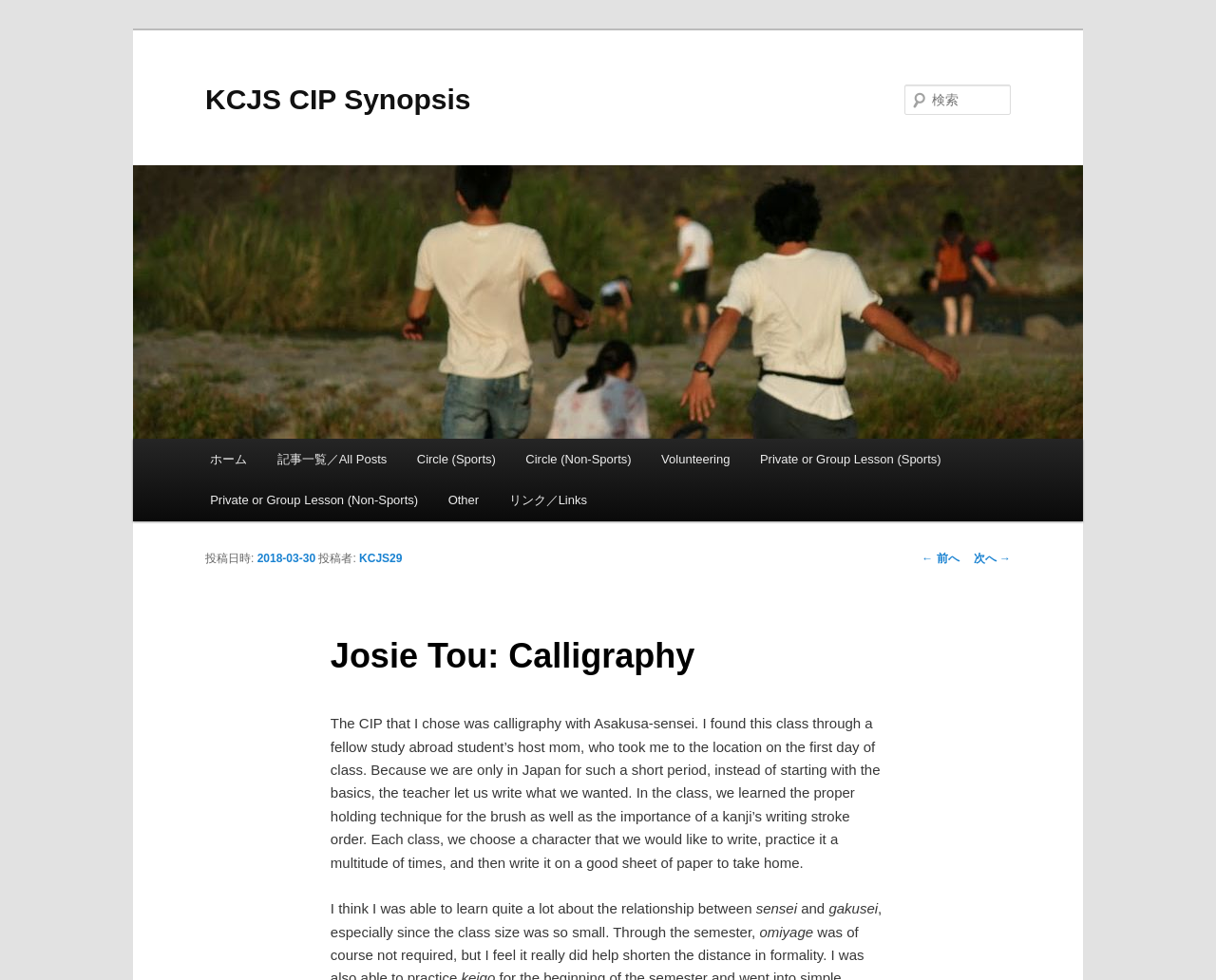Determine the bounding box coordinates of the clickable element necessary to fulfill the instruction: "Read previous post". Provide the coordinates as four float numbers within the 0 to 1 range, i.e., [left, top, right, bottom].

[0.758, 0.563, 0.789, 0.576]